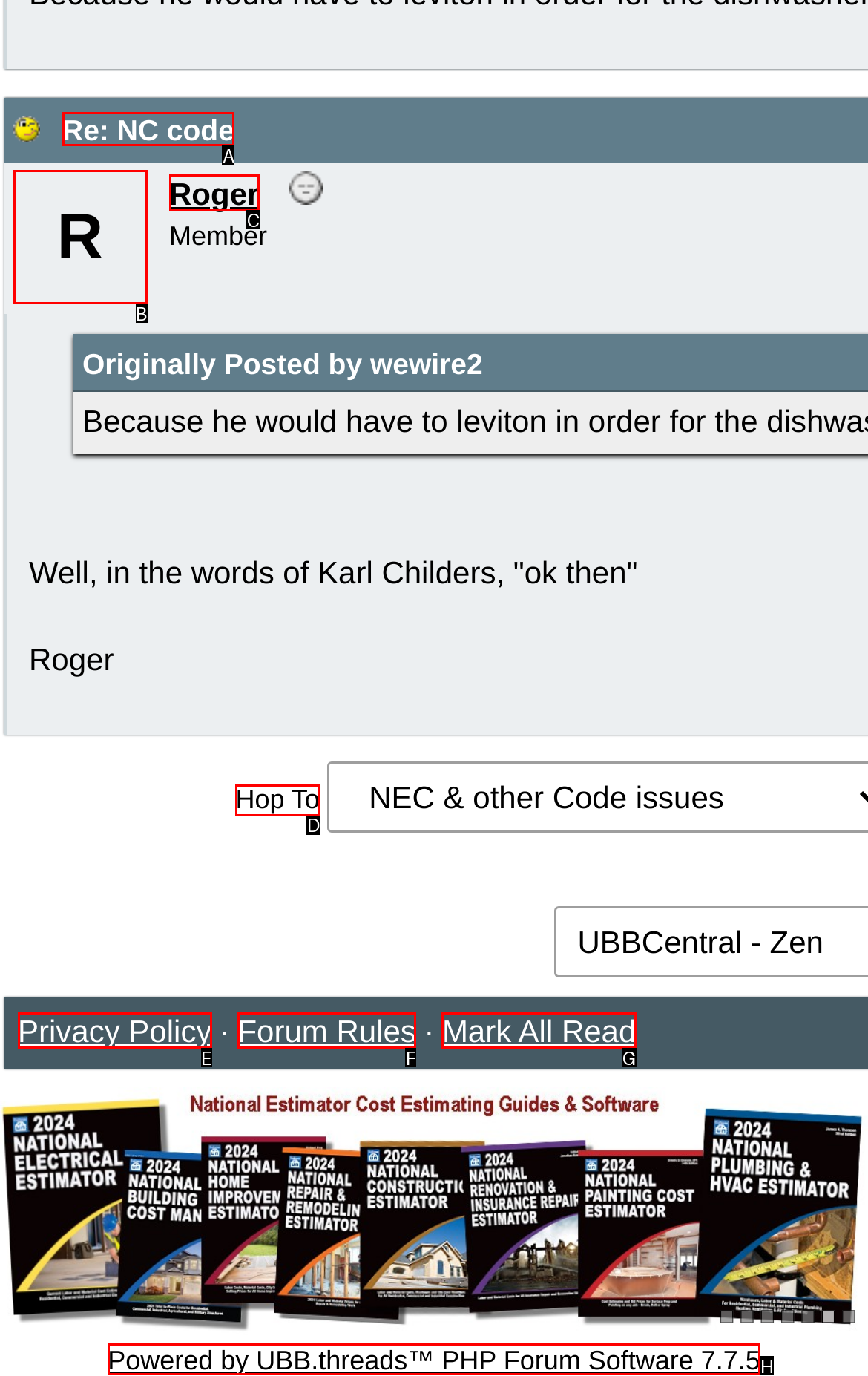Point out the HTML element I should click to achieve the following task: Click on the link to view Roger's profile Provide the letter of the selected option from the choices.

C